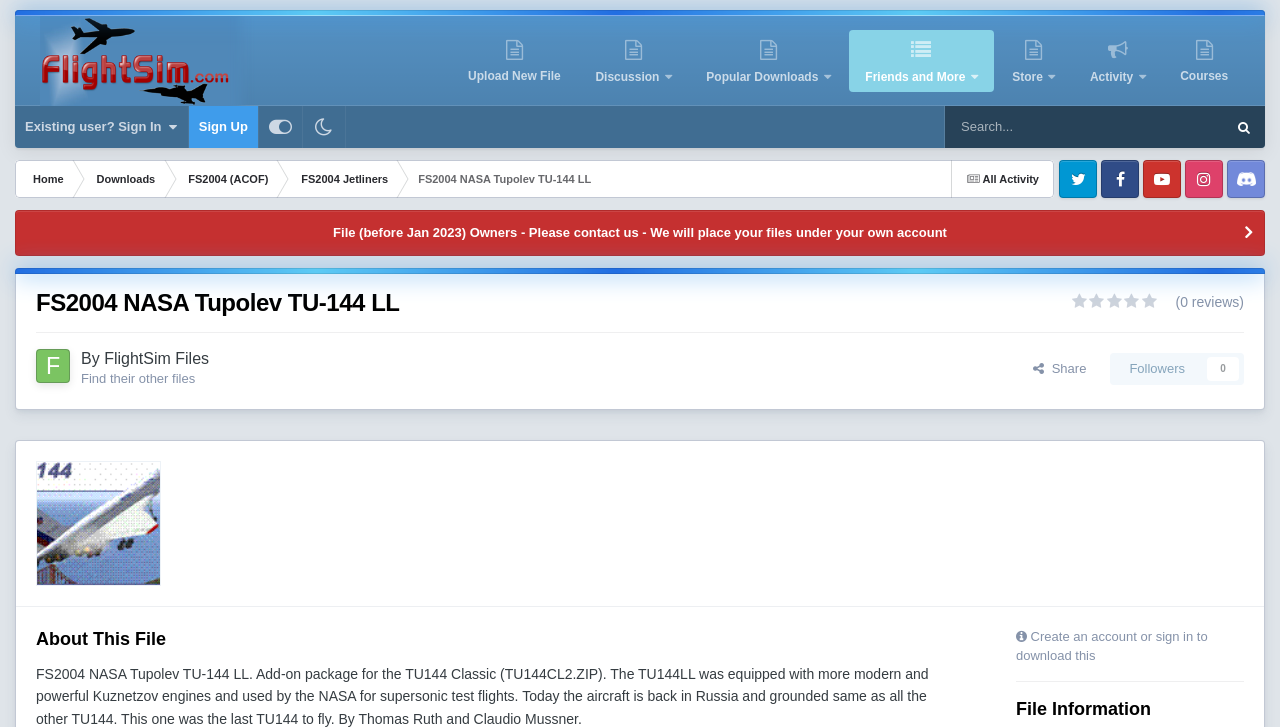Provide the bounding box coordinates for the UI element described in this sentence: "Existing user? Sign In". The coordinates should be four float values between 0 and 1, i.e., [left, top, right, bottom].

[0.012, 0.146, 0.147, 0.204]